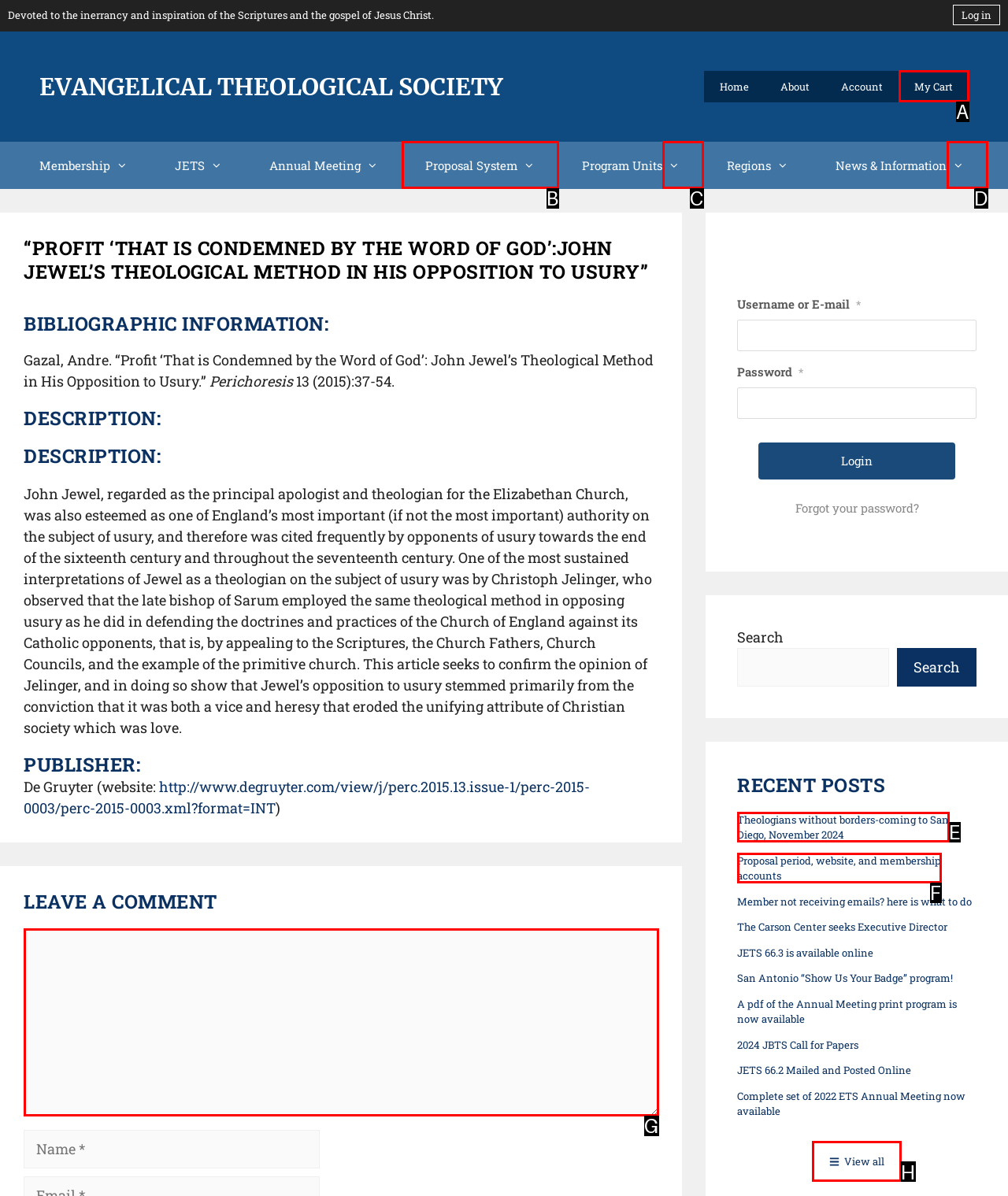Please identify the correct UI element to click for the task: View all recent posts Respond with the letter of the appropriate option.

H